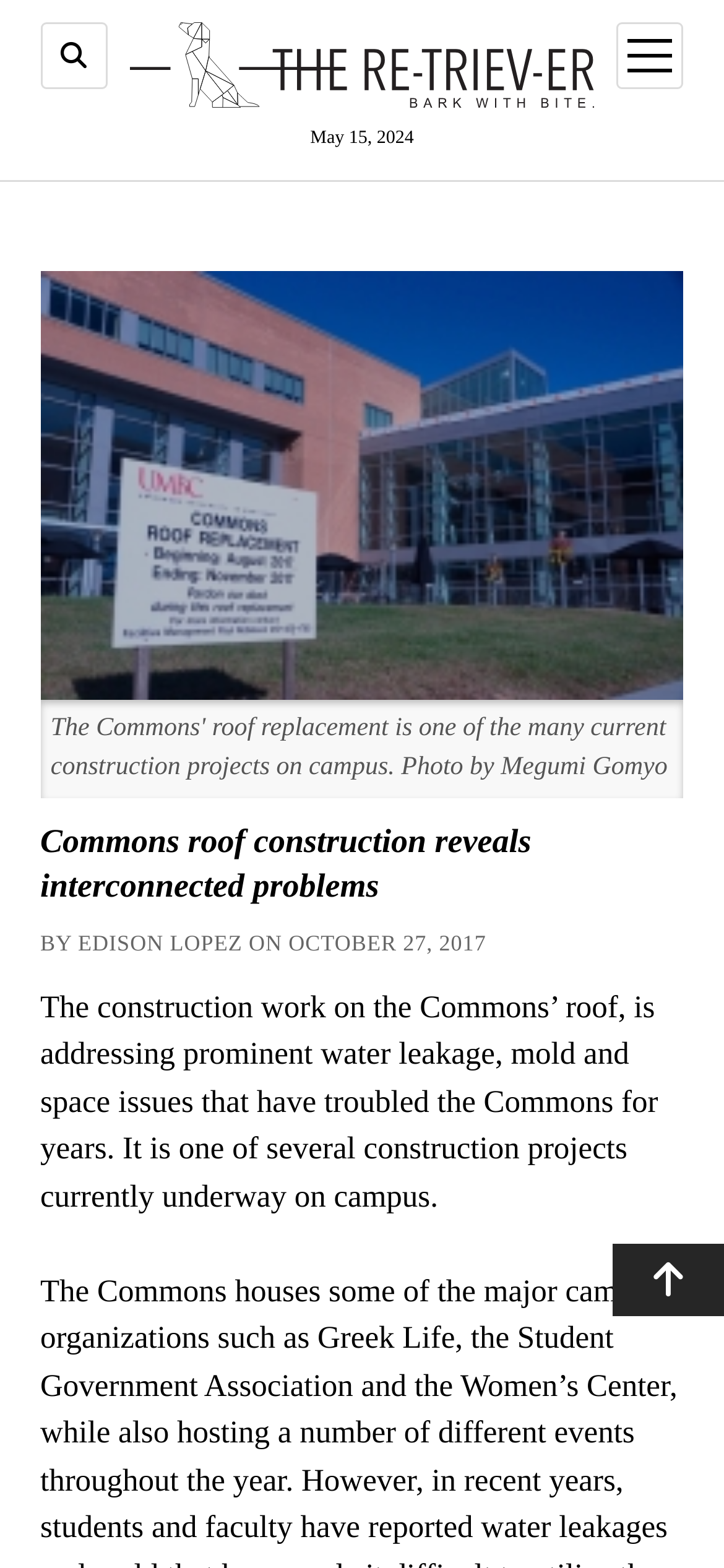Using the element description Search, predict the bounding box coordinates for the UI element. Provide the coordinates in (top-left x, top-left y, bottom-right x, bottom-right y) format with values ranging from 0 to 1.

[0.056, 0.014, 0.148, 0.057]